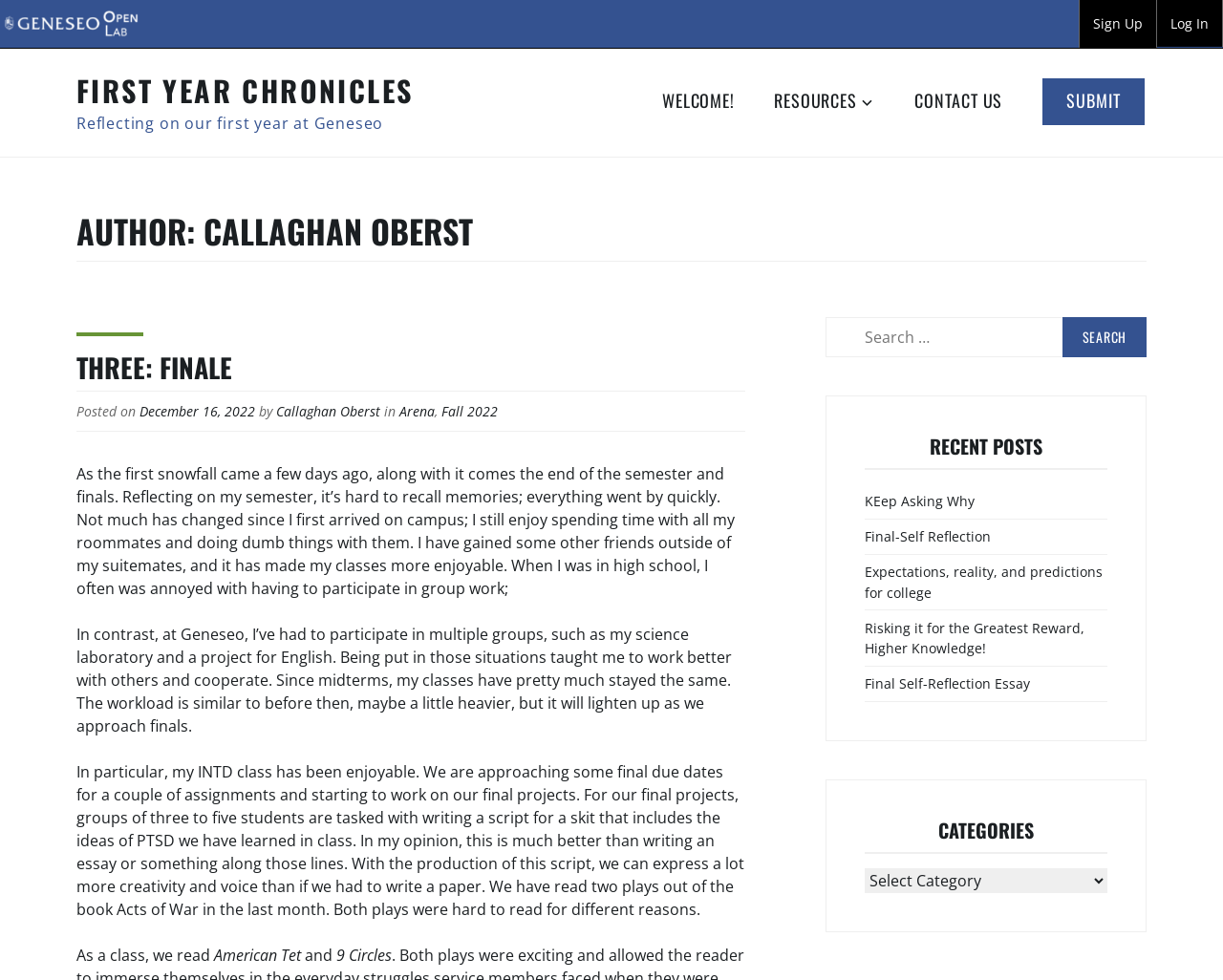Kindly determine the bounding box coordinates for the clickable area to achieve the given instruction: "Select a category from the dropdown menu".

[0.707, 0.886, 0.905, 0.911]